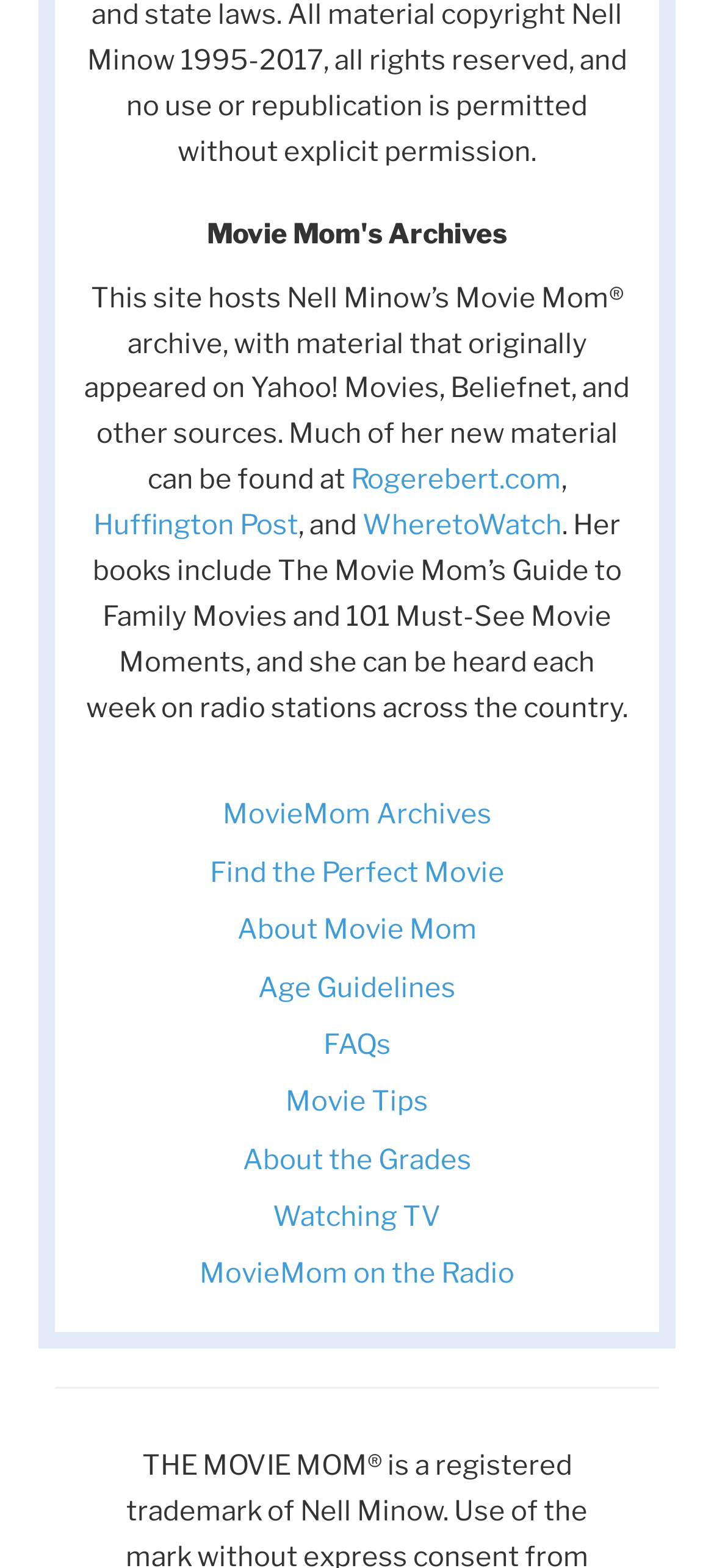Answer this question in one word or a short phrase: What is the name of the author featured on this website?

Nell Minow